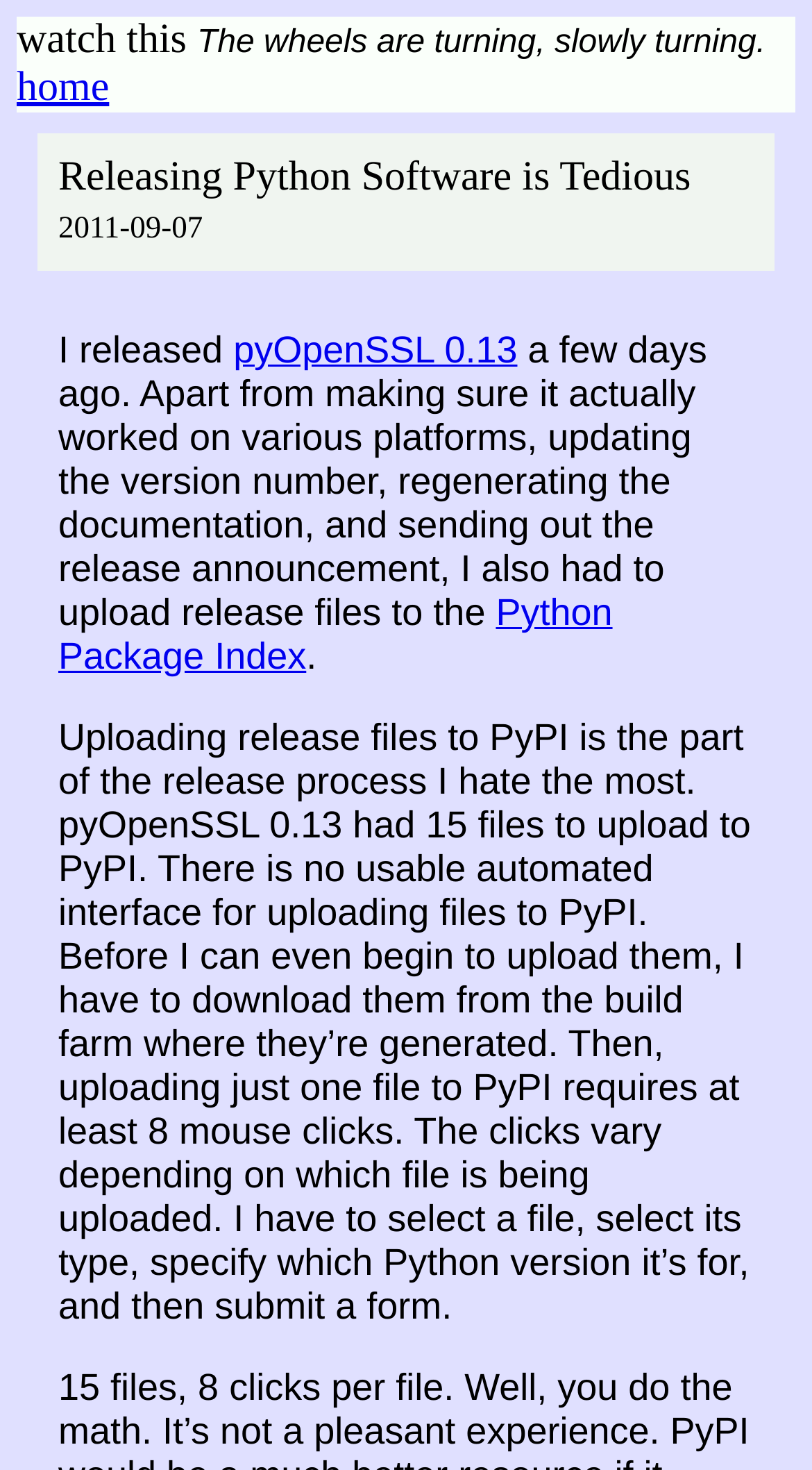Give a one-word or one-phrase response to the question: 
How many files did the author have to upload to PyPI?

15